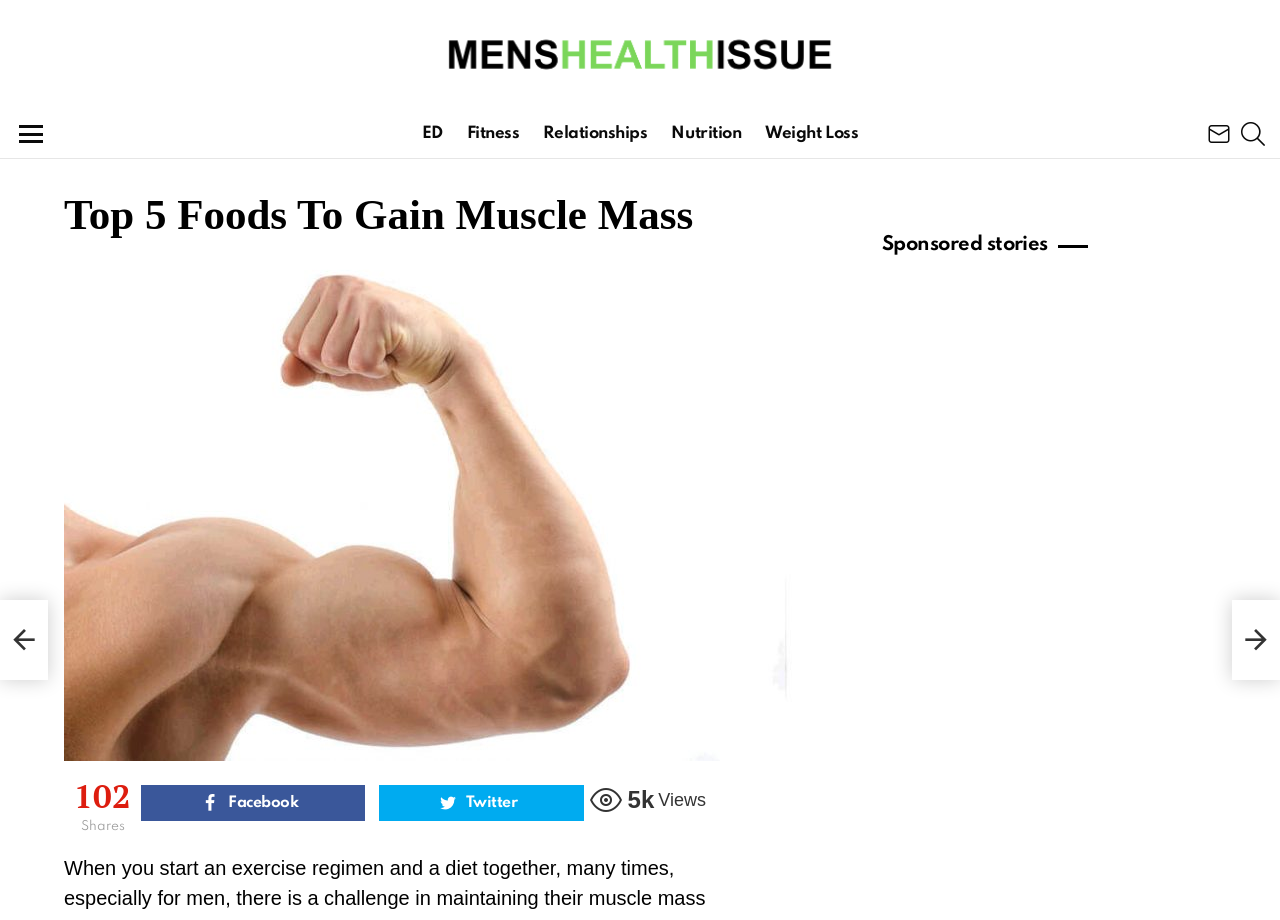Respond with a single word or phrase for the following question: 
What is the number of views for the article?

5k